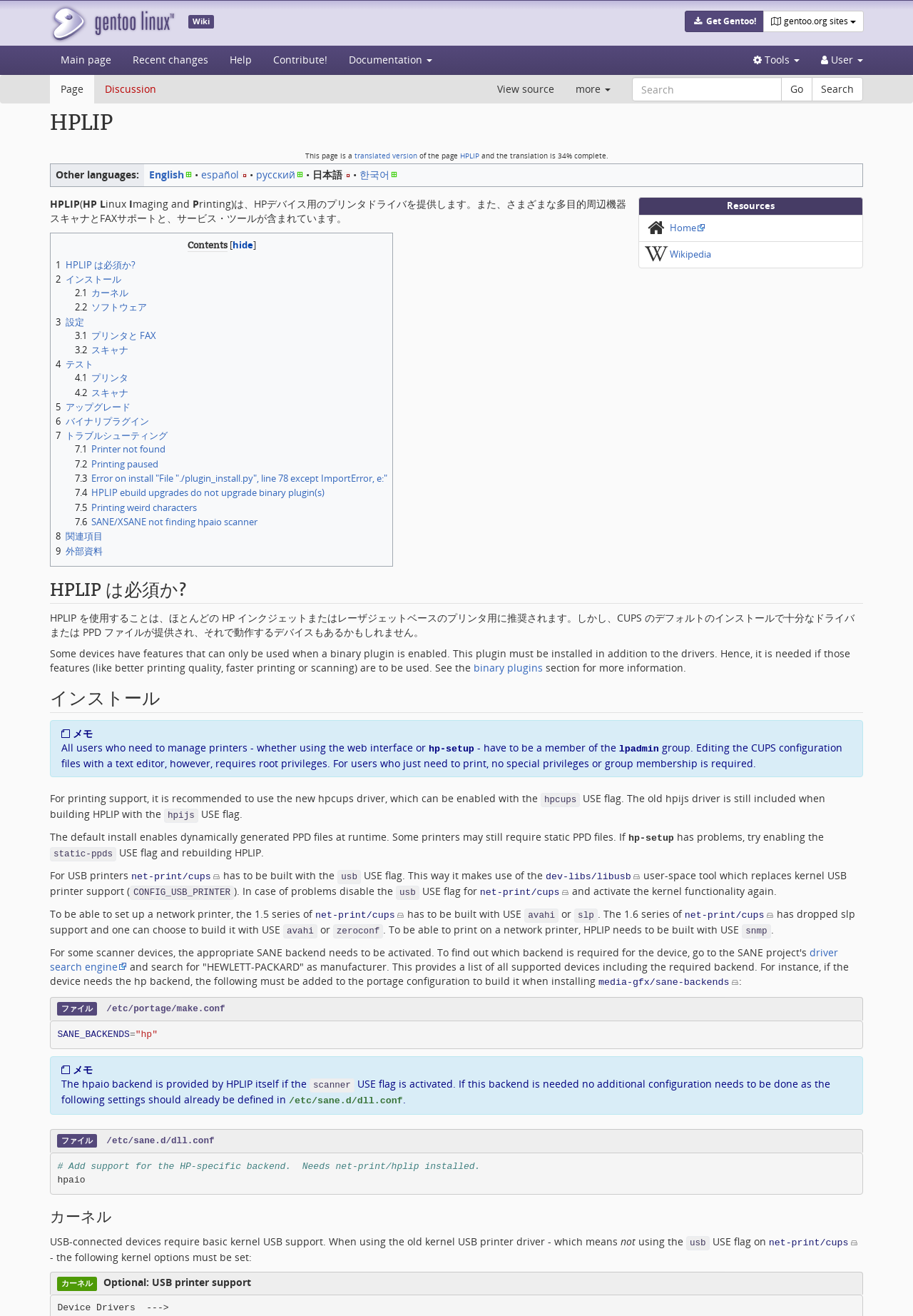What is the name of the section that provides information on troubleshooting?
Examine the image and provide an in-depth answer to the question.

I found the answer by looking at the links on the webpage, which include '7.1 Printer not found', '7.2 Printing paused', and other similar links. These links suggest that there is a section on the webpage dedicated to troubleshooting, which is likely named 'Troubleshooting'.